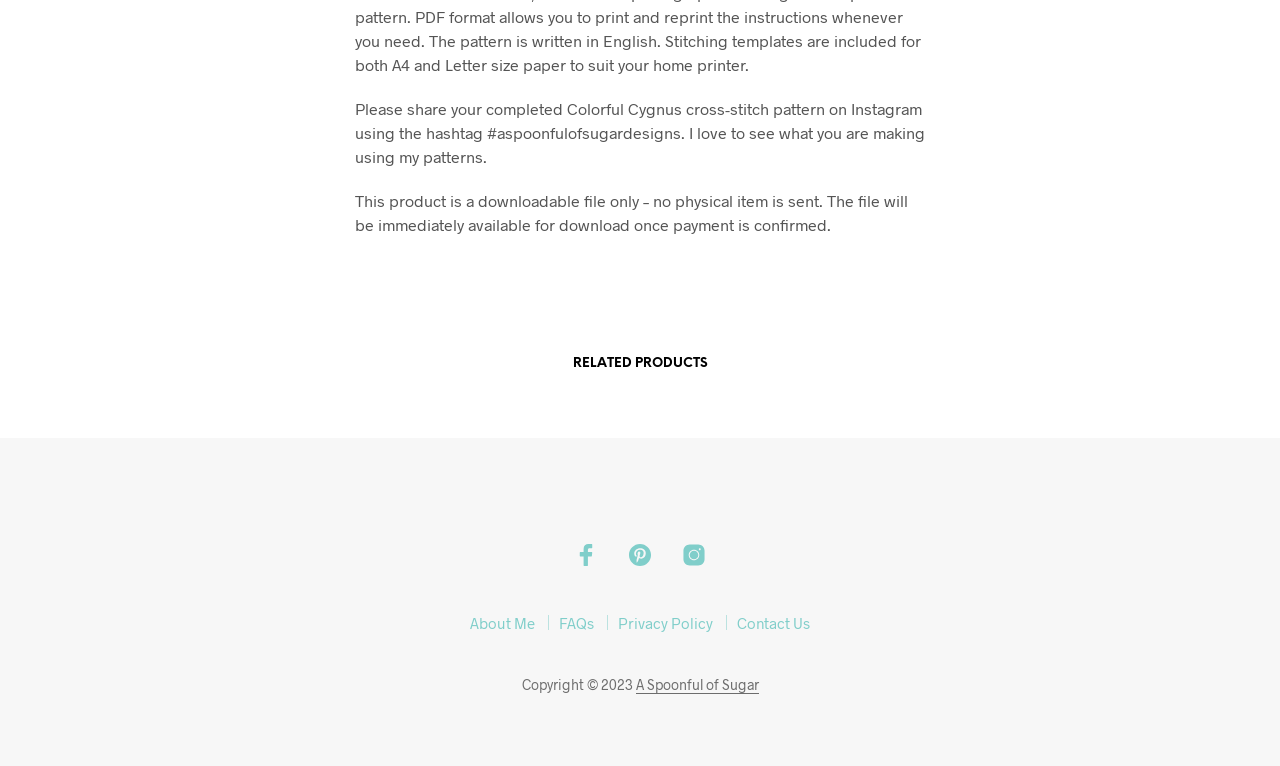What is the copyright year?
Examine the image closely and answer the question with as much detail as possible.

The text 'Copyright © 2023' explicitly states the copyright year.